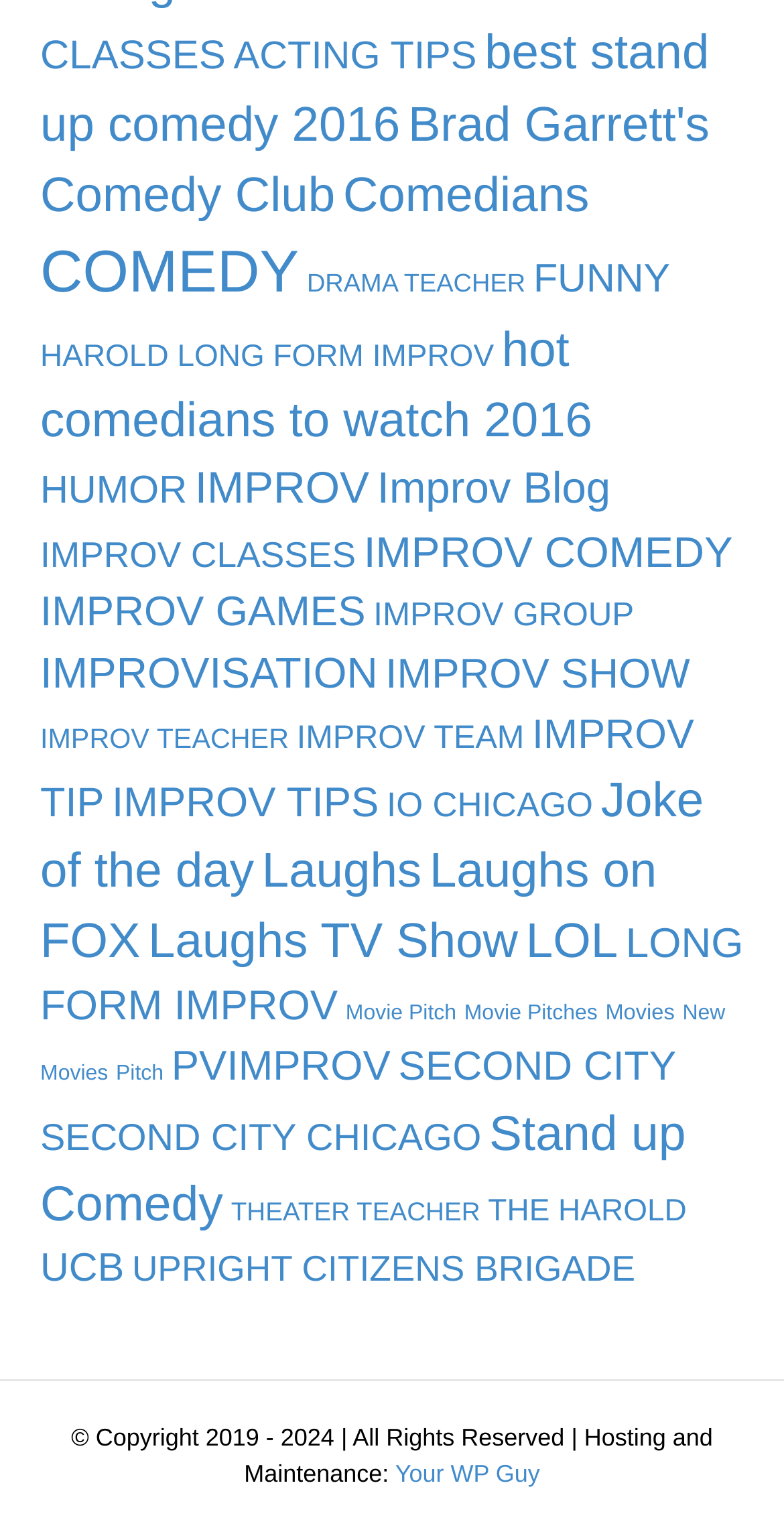Identify the bounding box coordinates for the region to click in order to carry out this instruction: "Check out STAND UP COMEDY". Provide the coordinates using four float numbers between 0 and 1, formatted as [left, top, right, bottom].

[0.051, 0.723, 0.875, 0.804]